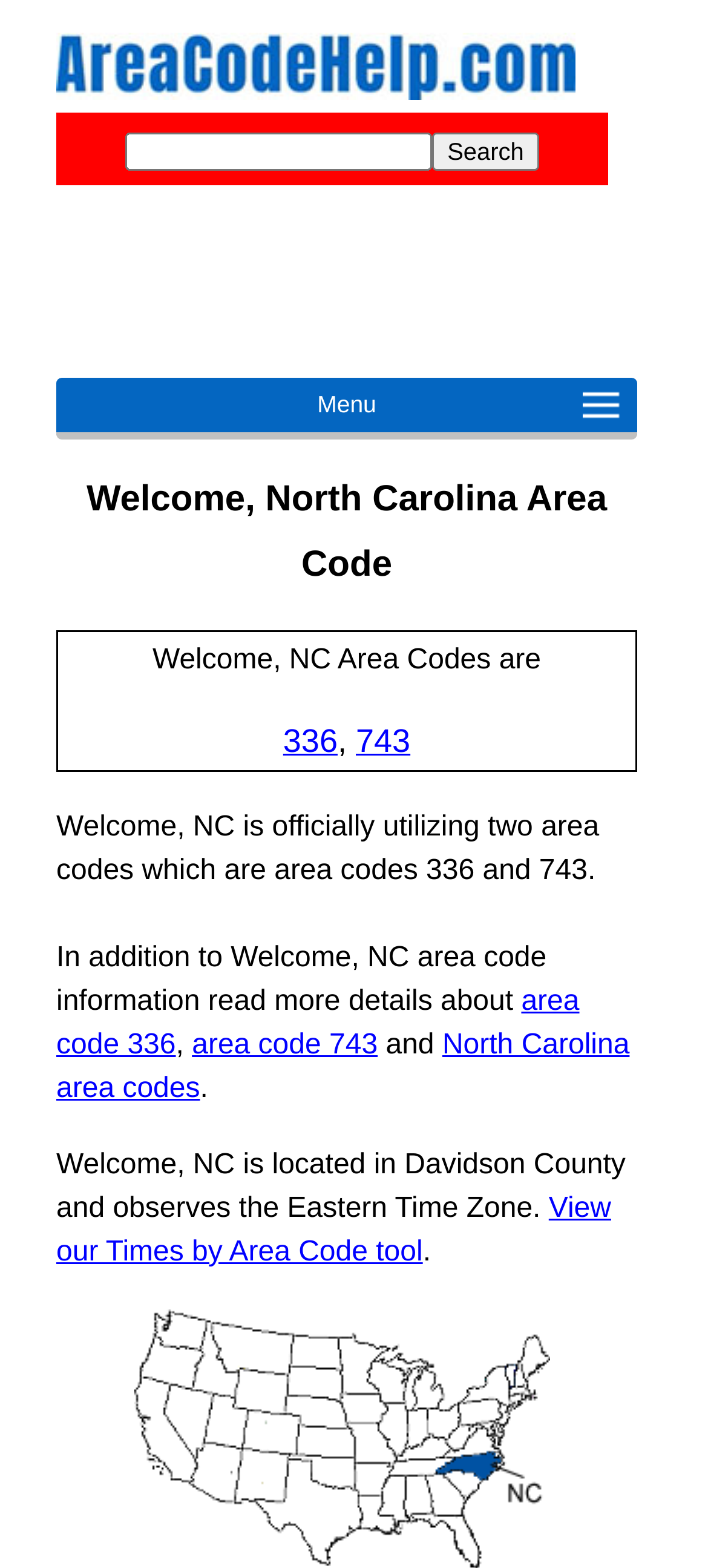Locate the bounding box coordinates of the element that should be clicked to fulfill the instruction: "Click the Search button".

[0.611, 0.085, 0.761, 0.109]